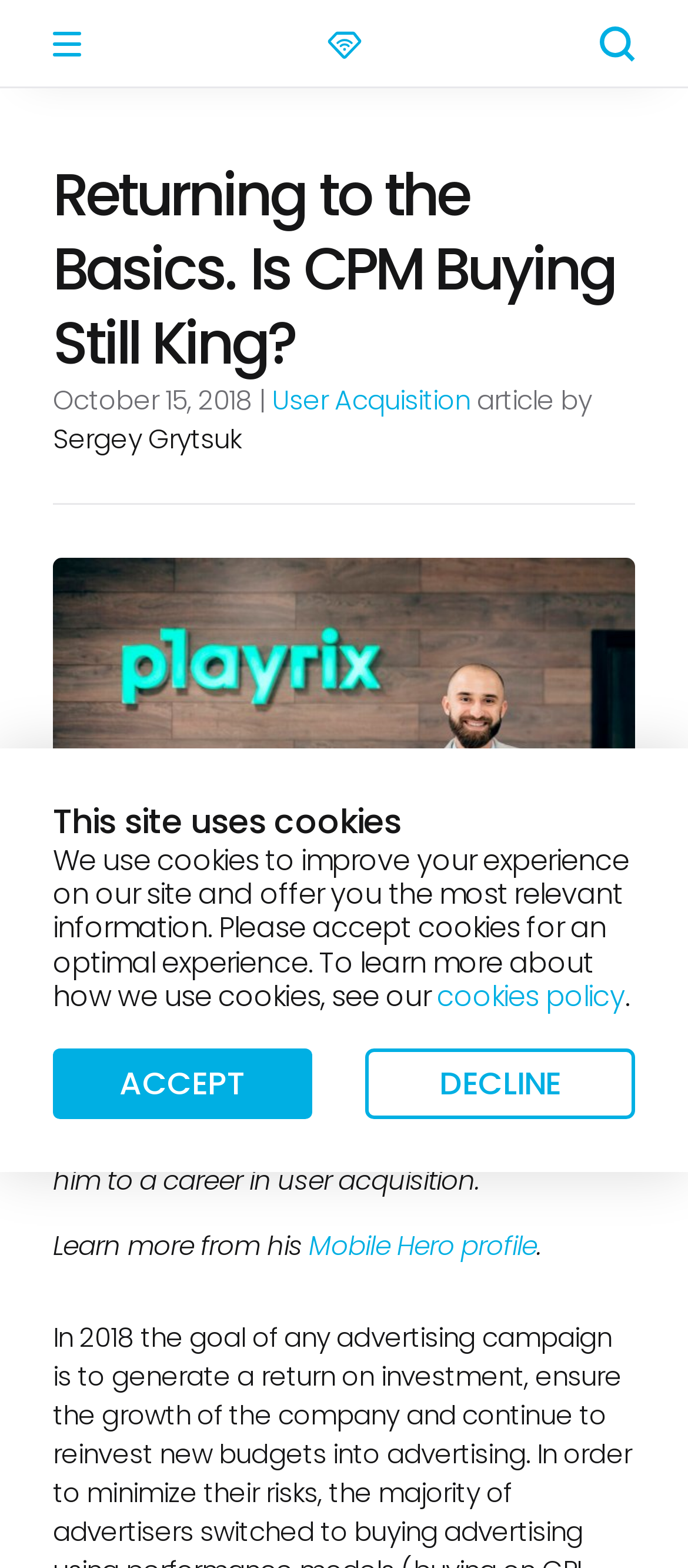Give a detailed account of the webpage's layout and content.

The webpage is about an article titled "Returning to the Basics. Is CPM Buying Still King?" by Sergey Grytsuk, a Lead User Acquisition Manager at Playrix. At the top of the page, there is a menu link on the left and a logo image on the right. Below the menu, there is a large heading displaying the article title, accompanied by a smaller text indicating the date "October 15, 2018" and a link to "User Acquisition" on the right.

The article's author, Sergey Grytsuk, is introduced with a brief bio, which is positioned below the article title. The bio is accompanied by a large image related to the article. The main content of the article is a block of text that describes Sergey's career path and his passion for ad tech.

On the bottom left of the page, there is a section that invites readers to "Learn more from his Mobile Hero profile" with a link to the profile. Below this section, there is a notice about the site's cookie policy, which includes a link to learn more about the policy. The notice is accompanied by two buttons, "ACCEPT" and "DECLINE", allowing users to choose their preference.